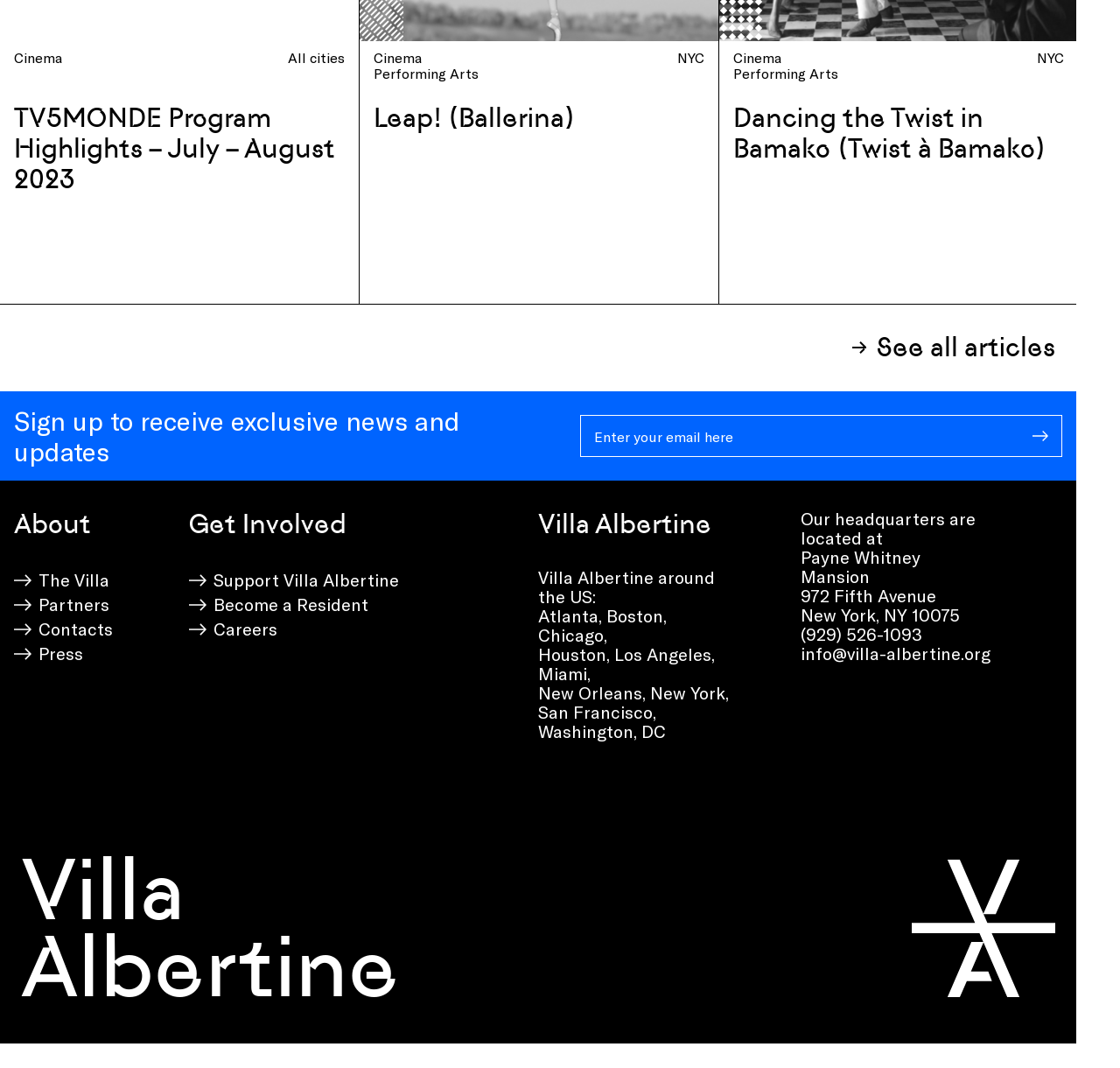What is the phone number listed on the webpage? Examine the screenshot and reply using just one word or a brief phrase.

(929) 526-1093